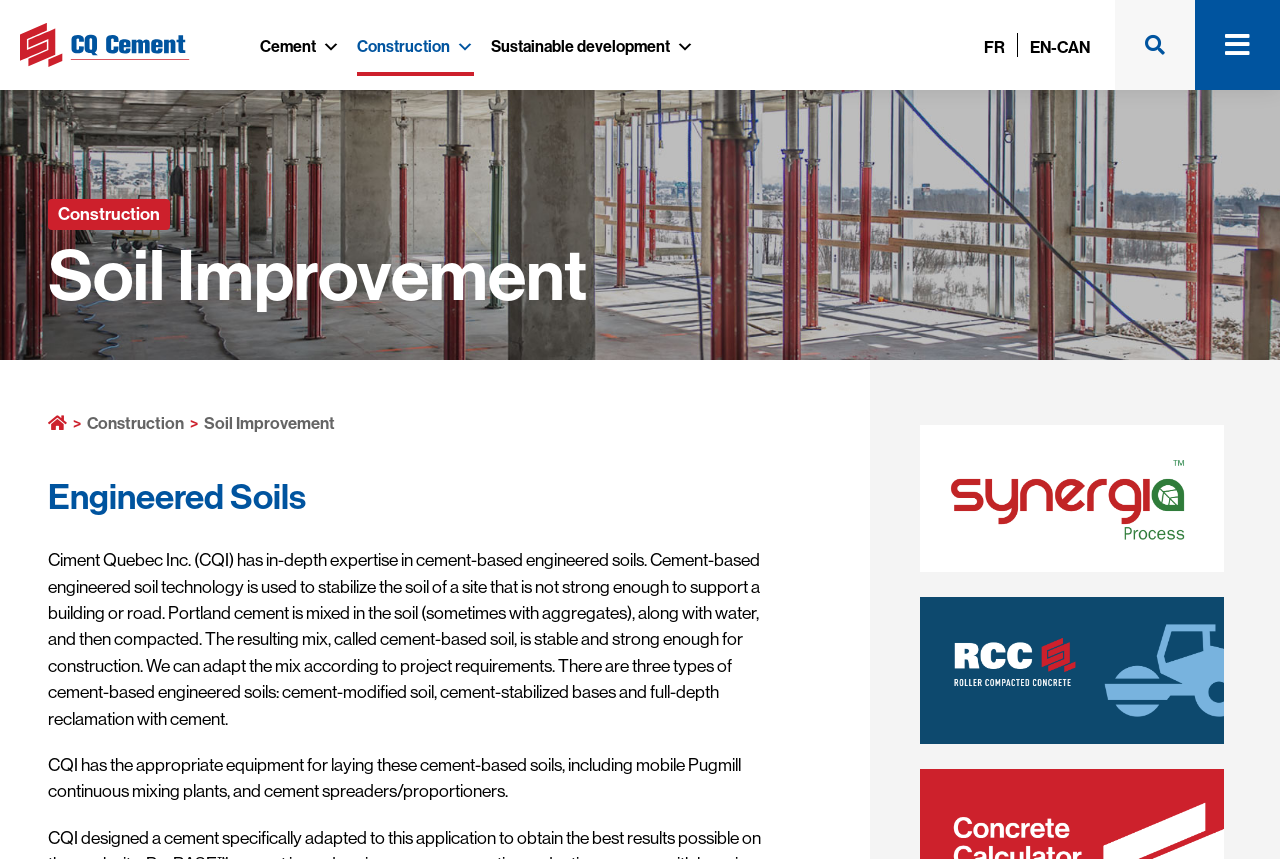Give a one-word or short phrase answer to this question: 
What is the company name?

Ciment Quebec Inc.